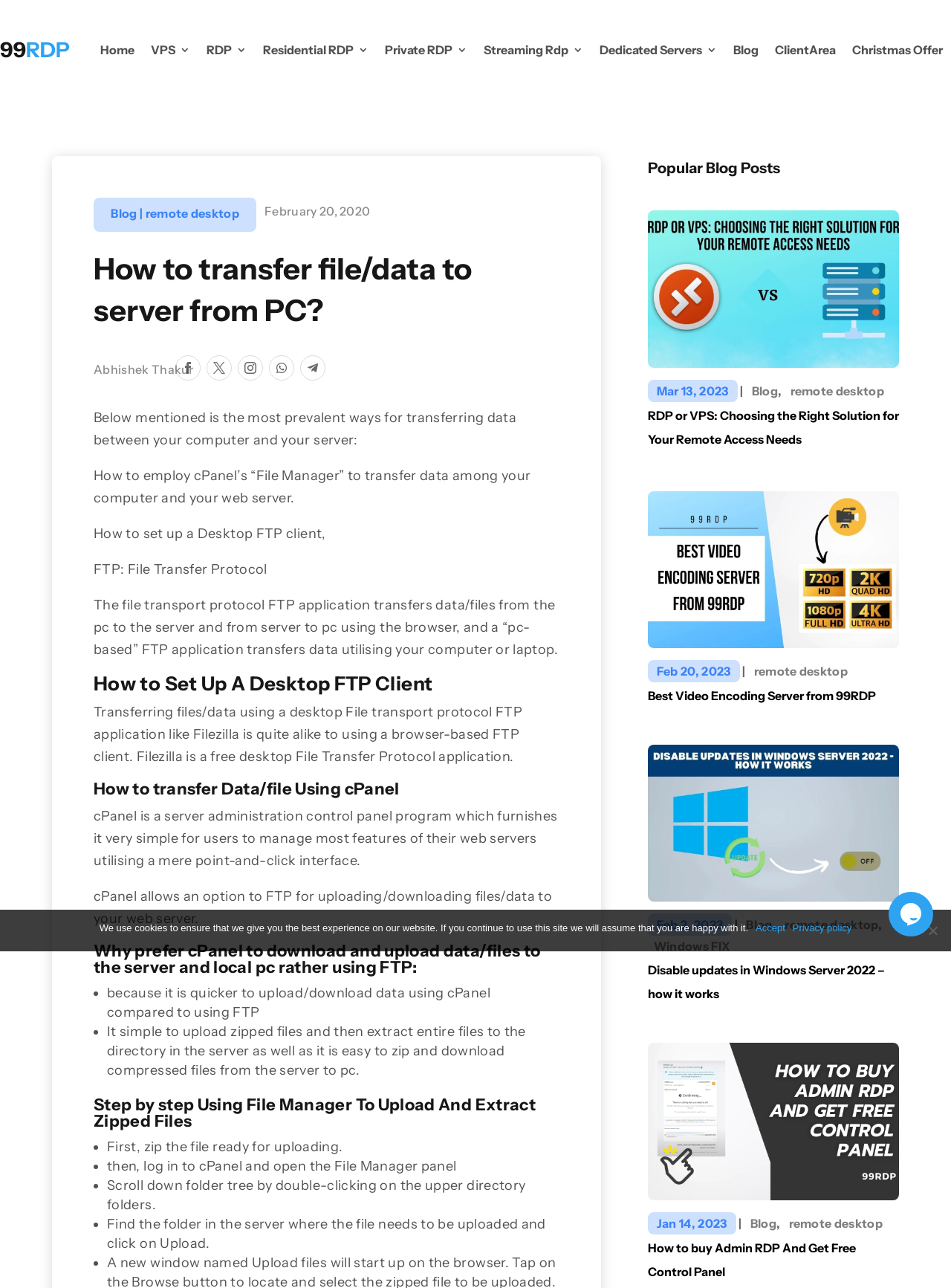Based on the image, provide a detailed and complete answer to the question: 
What is the alternative to using FTP?

I found this information by reading the text that compares using FTP with using cPanel's File Manager, which is a simpler way to upload and download files to the server.